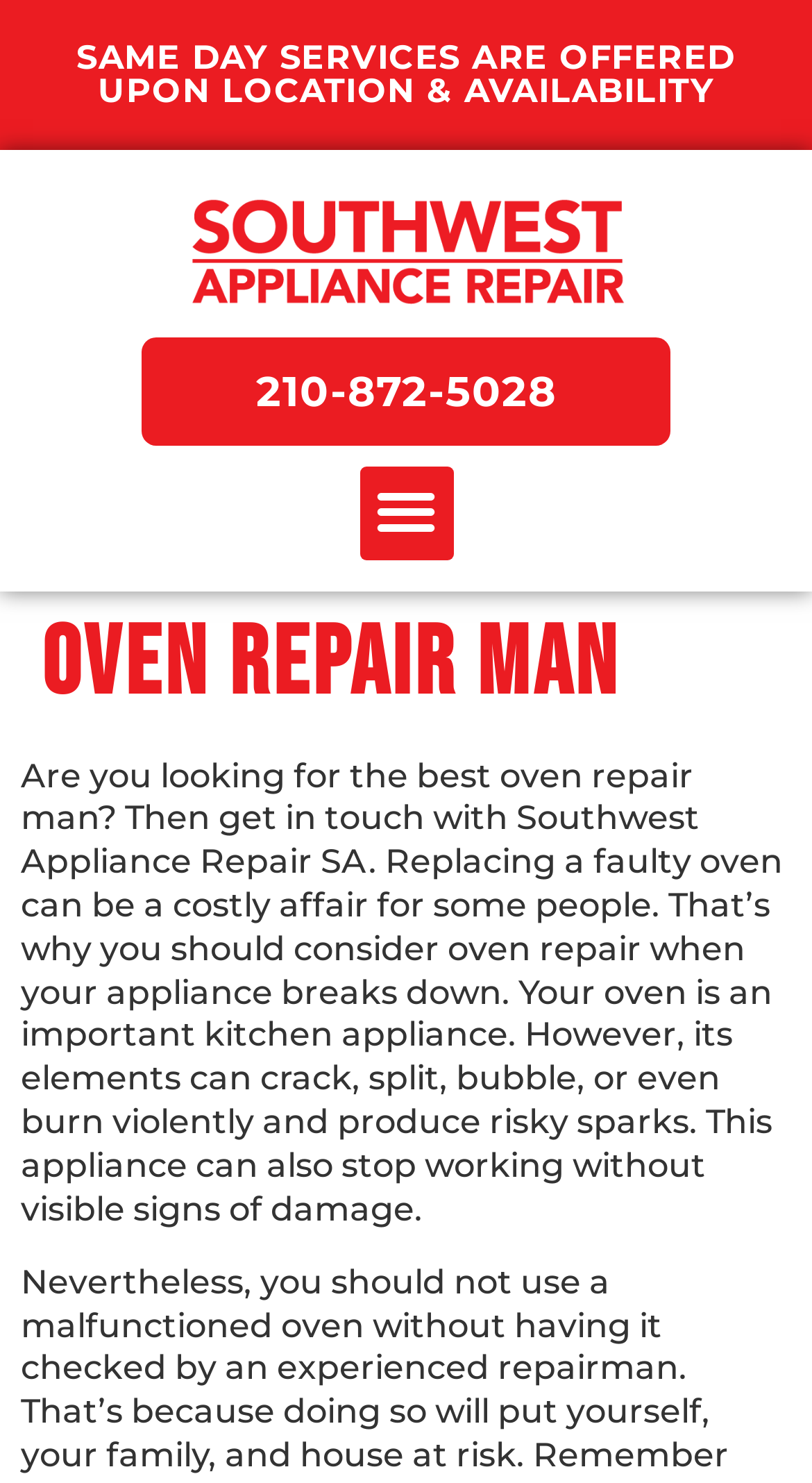Respond with a single word or phrase for the following question: 
What is the phone number for oven repair services?

210-872-5028